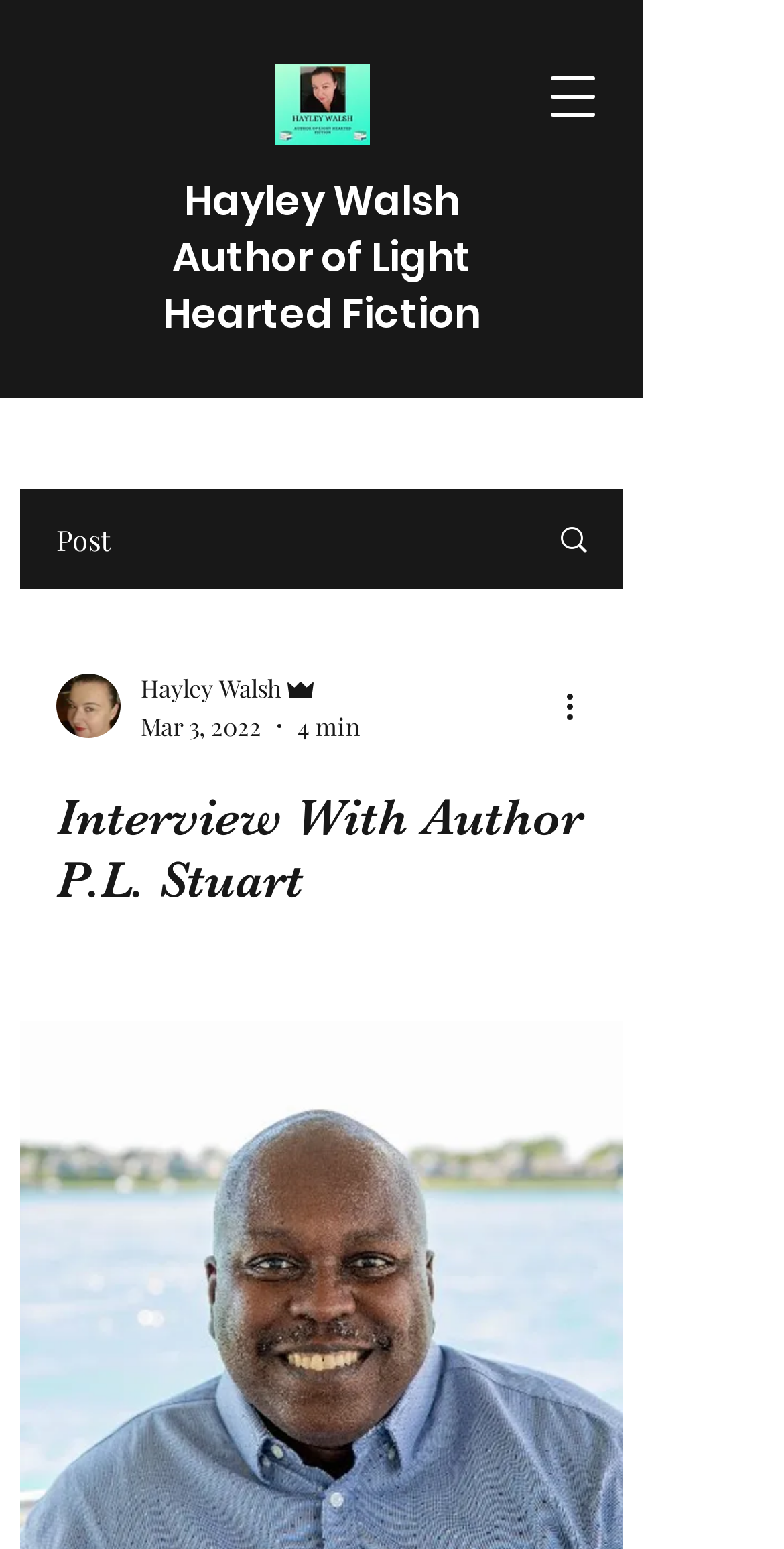Specify the bounding box coordinates of the area that needs to be clicked to achieve the following instruction: "Visit Yellow Tea and Books Minimalist Tea Part".

[0.351, 0.042, 0.472, 0.093]